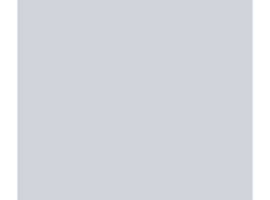Use a single word or phrase to answer the question: What is the capacity of the refrigerator?

14.5 cubic feet